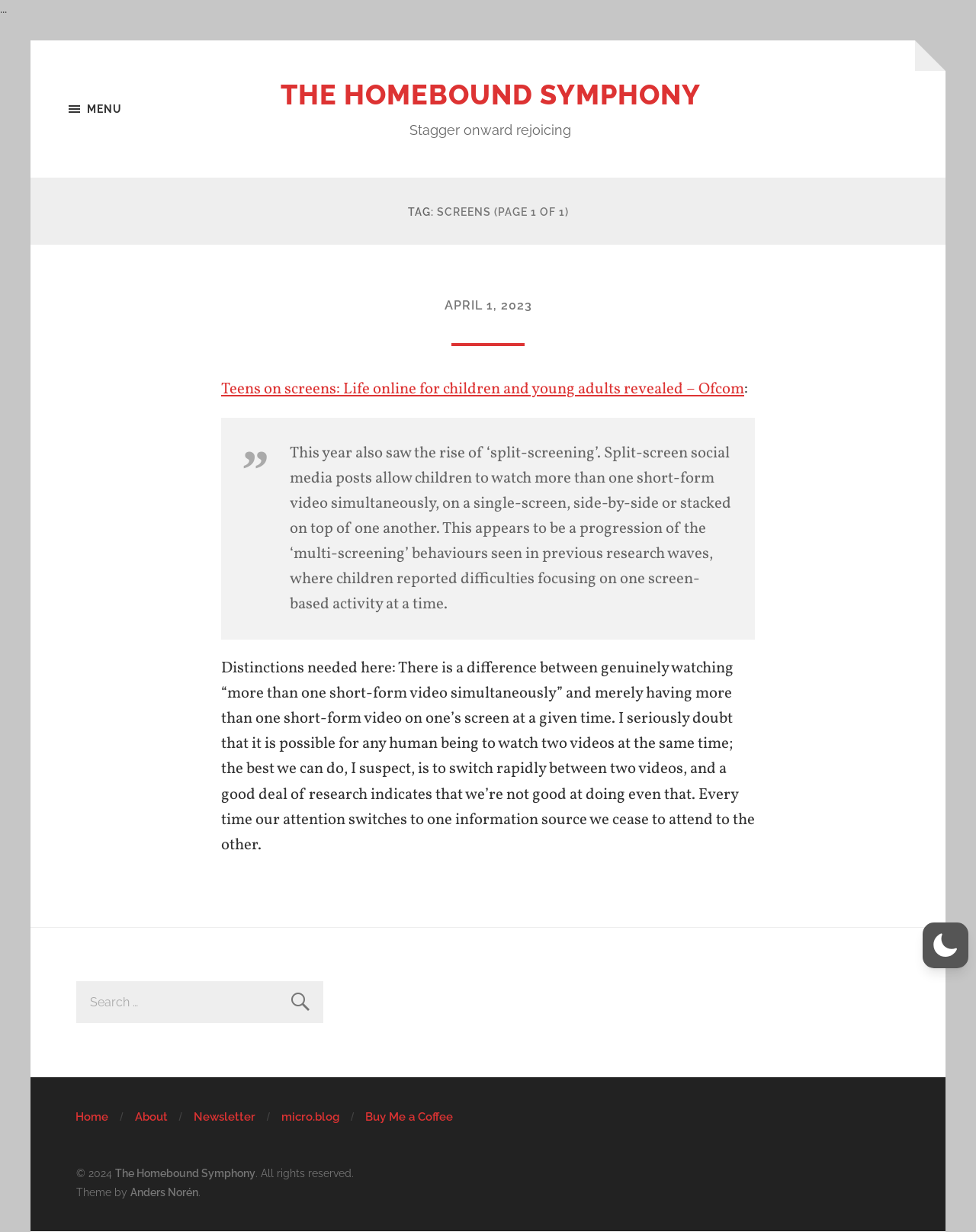Locate the bounding box for the described UI element: "About". Ensure the coordinates are four float numbers between 0 and 1, formatted as [left, top, right, bottom].

[0.138, 0.901, 0.171, 0.912]